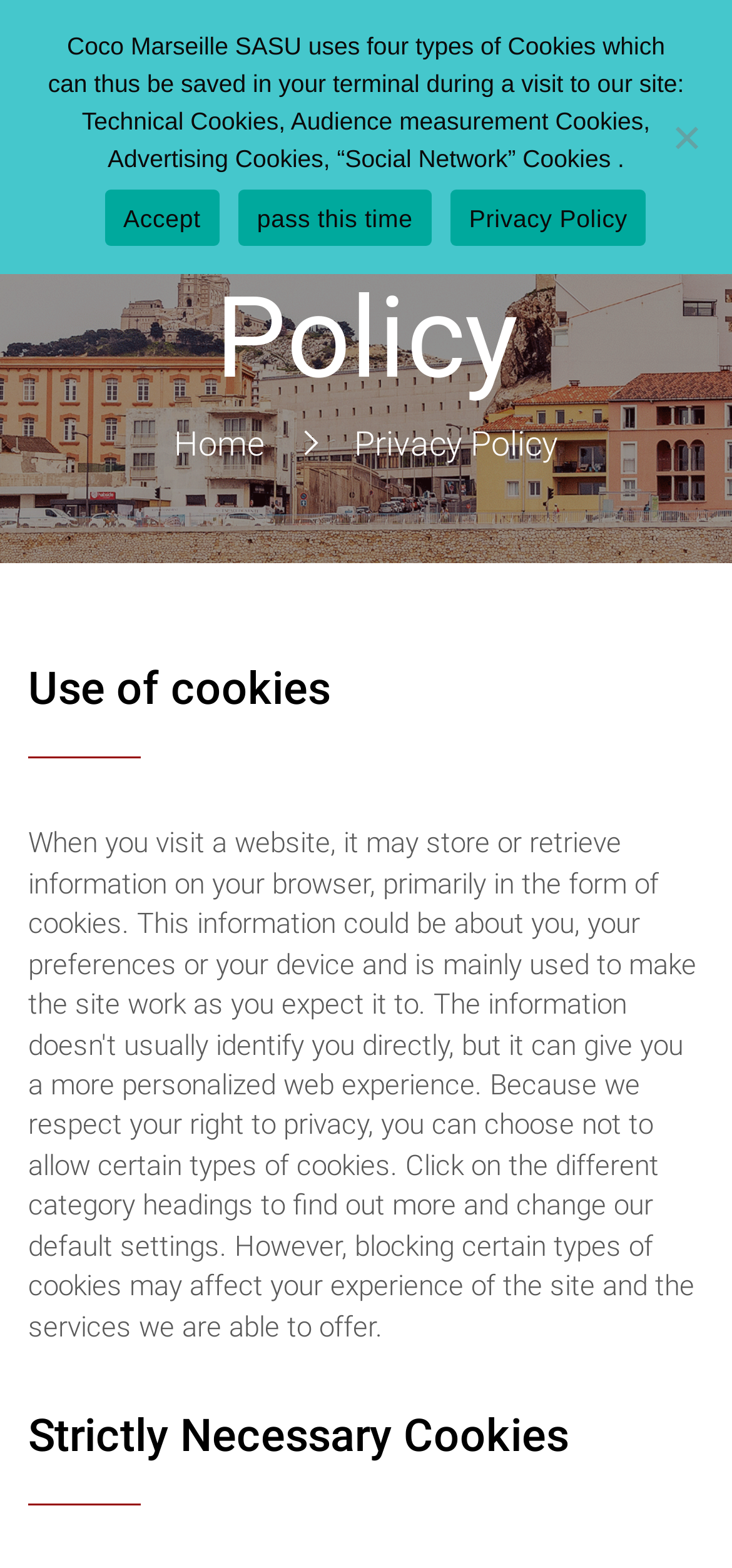Please provide the bounding box coordinates for the UI element as described: "pass this time". The coordinates must be four floats between 0 and 1, represented as [left, top, right, bottom].

[0.325, 0.121, 0.59, 0.157]